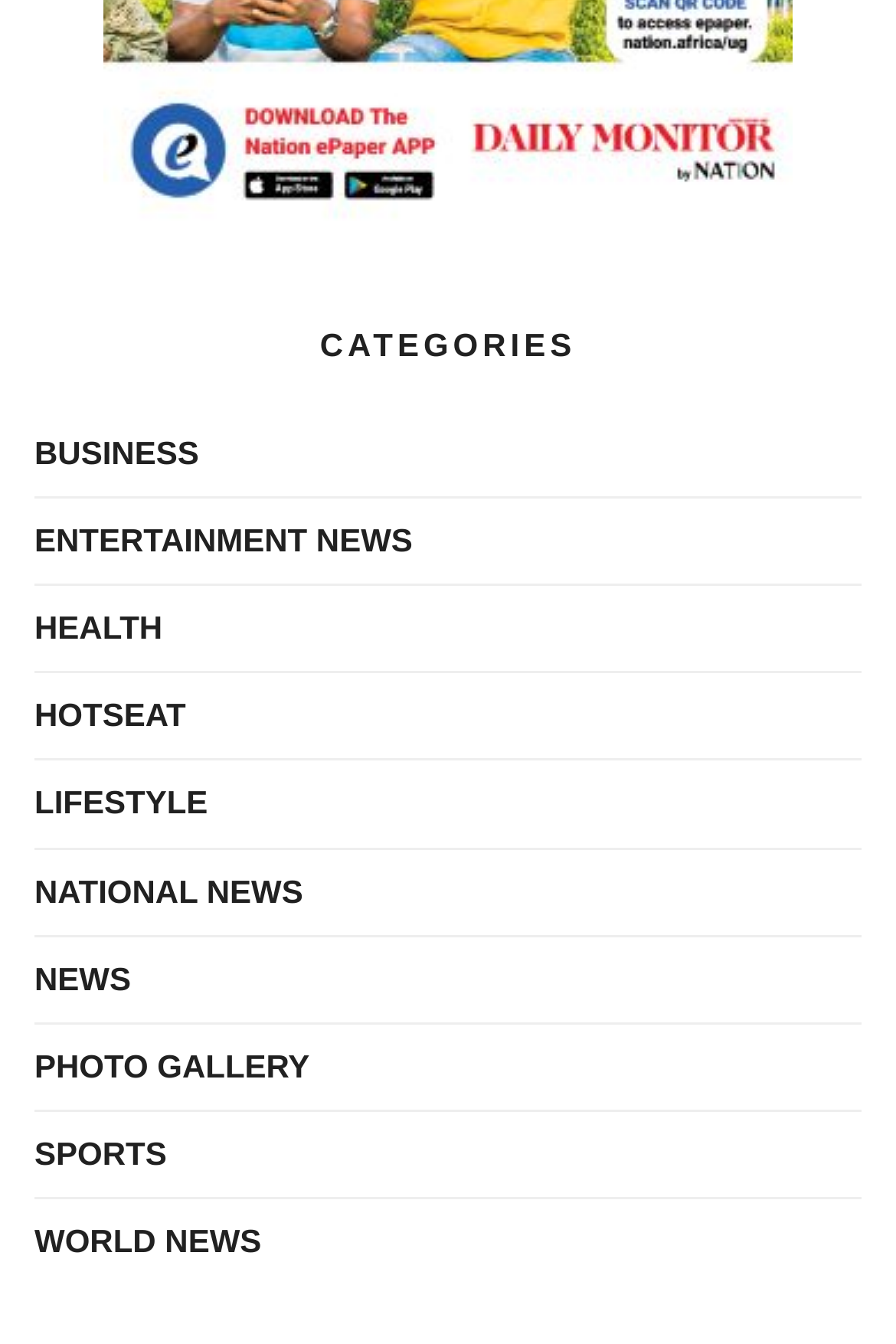Find the bounding box coordinates of the clickable element required to execute the following instruction: "click on BUSINESS". Provide the coordinates as four float numbers between 0 and 1, i.e., [left, top, right, bottom].

[0.038, 0.316, 0.222, 0.359]